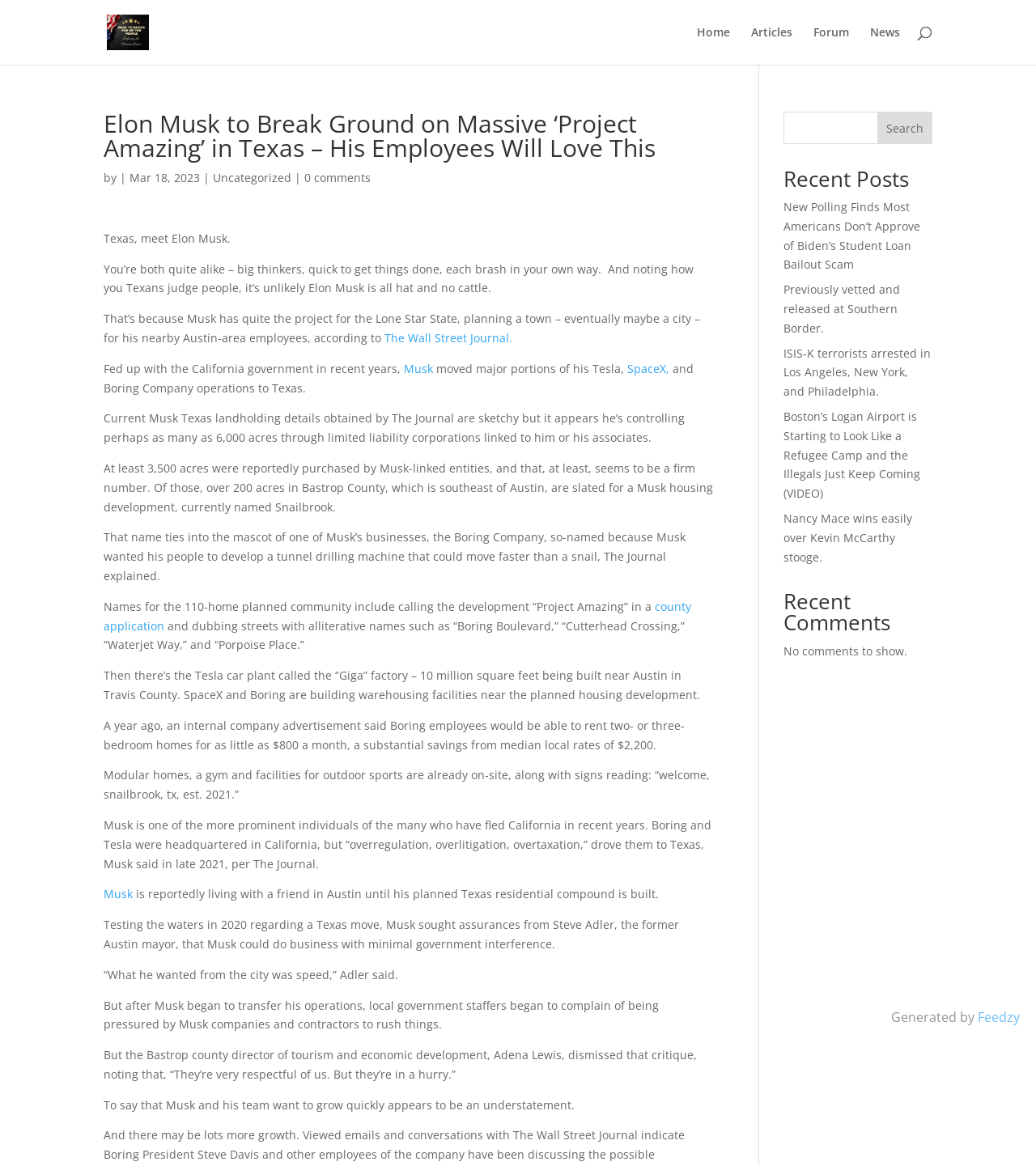Determine the title of the webpage and give its text content.

Elon Musk to Break Ground on Massive ‘Project Amazing’ in Texas – His Employees Will Love This